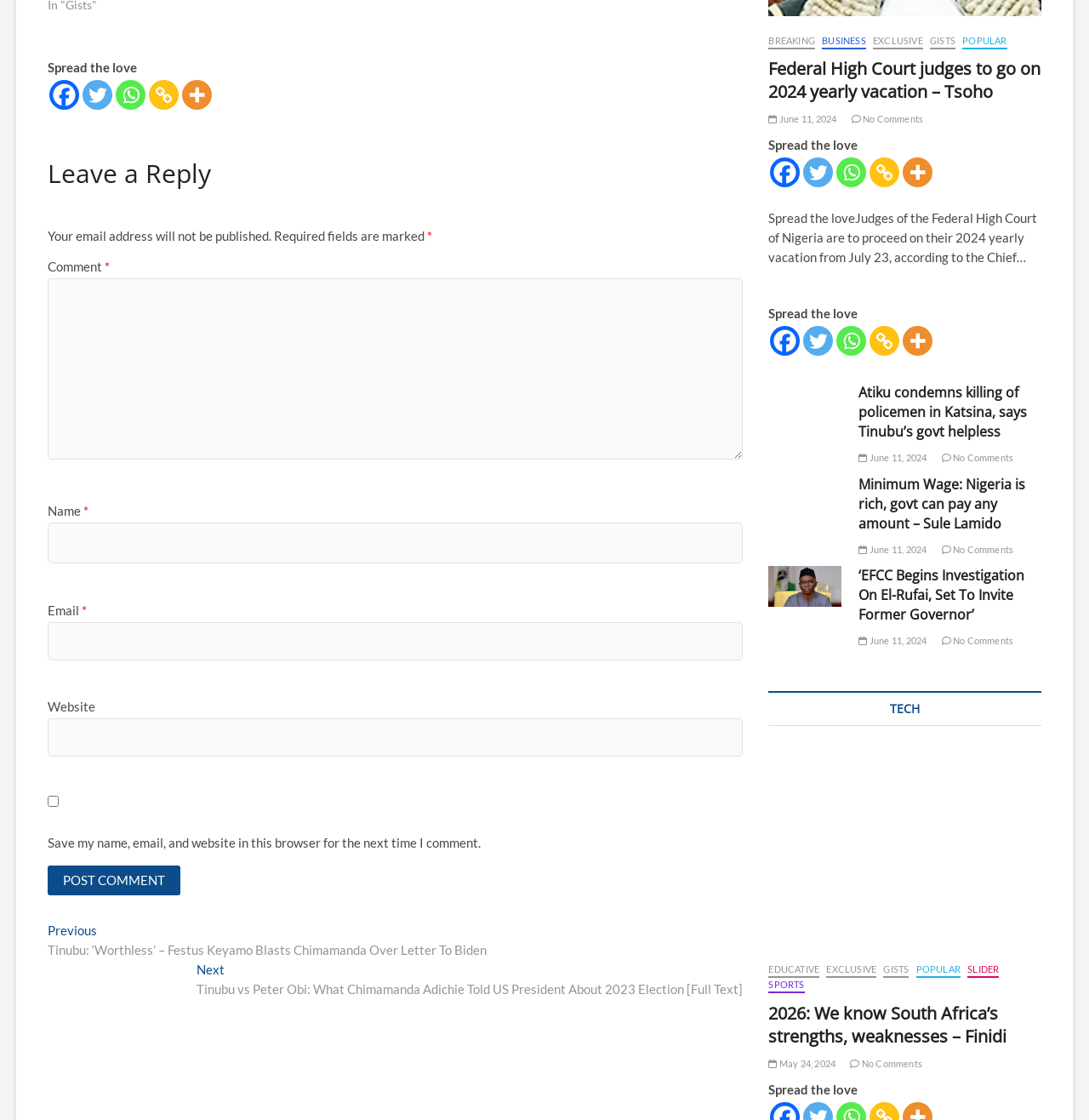Find the bounding box coordinates of the element to click in order to complete the given instruction: "Enter your name in the 'Name' field."

[0.044, 0.467, 0.682, 0.503]